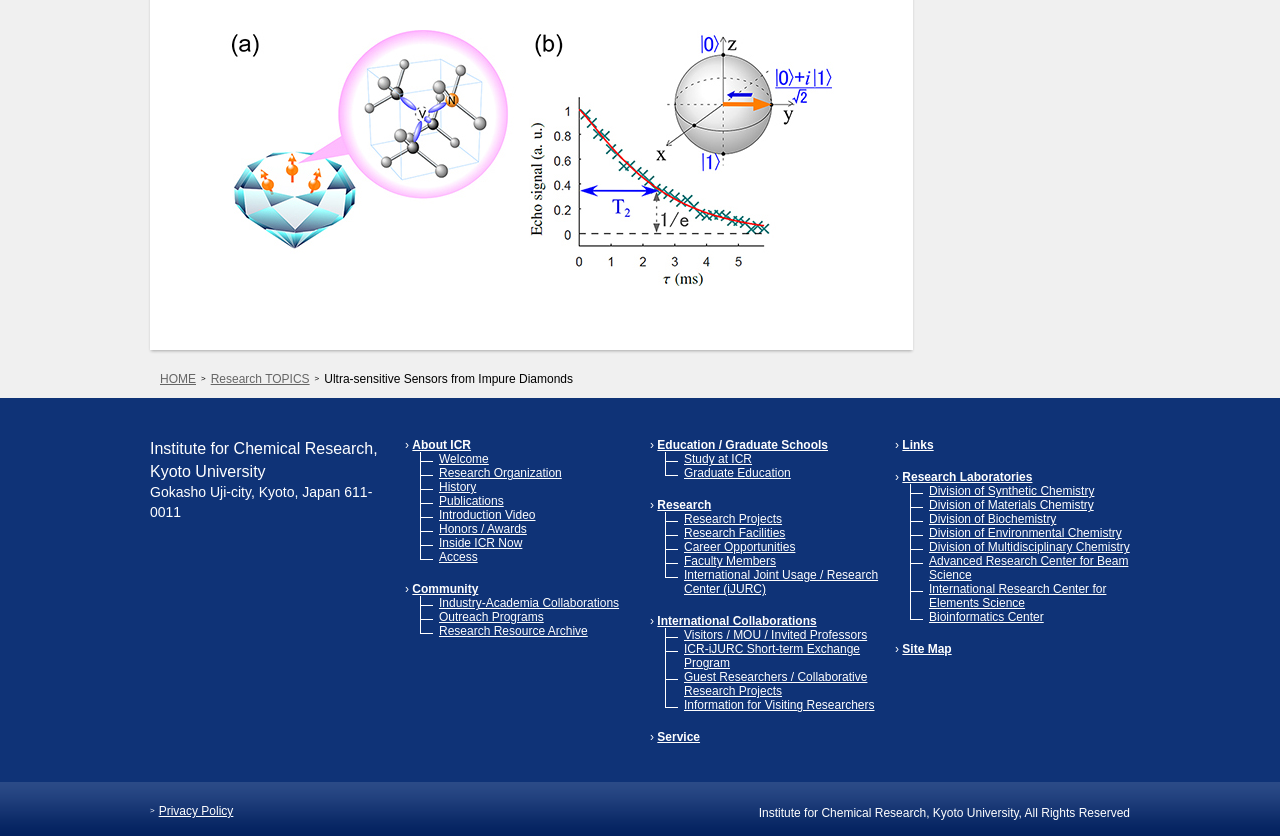Determine the bounding box coordinates for the UI element with the following description: "Research TOPICS". The coordinates should be four float numbers between 0 and 1, represented as [left, top, right, bottom].

[0.165, 0.444, 0.242, 0.461]